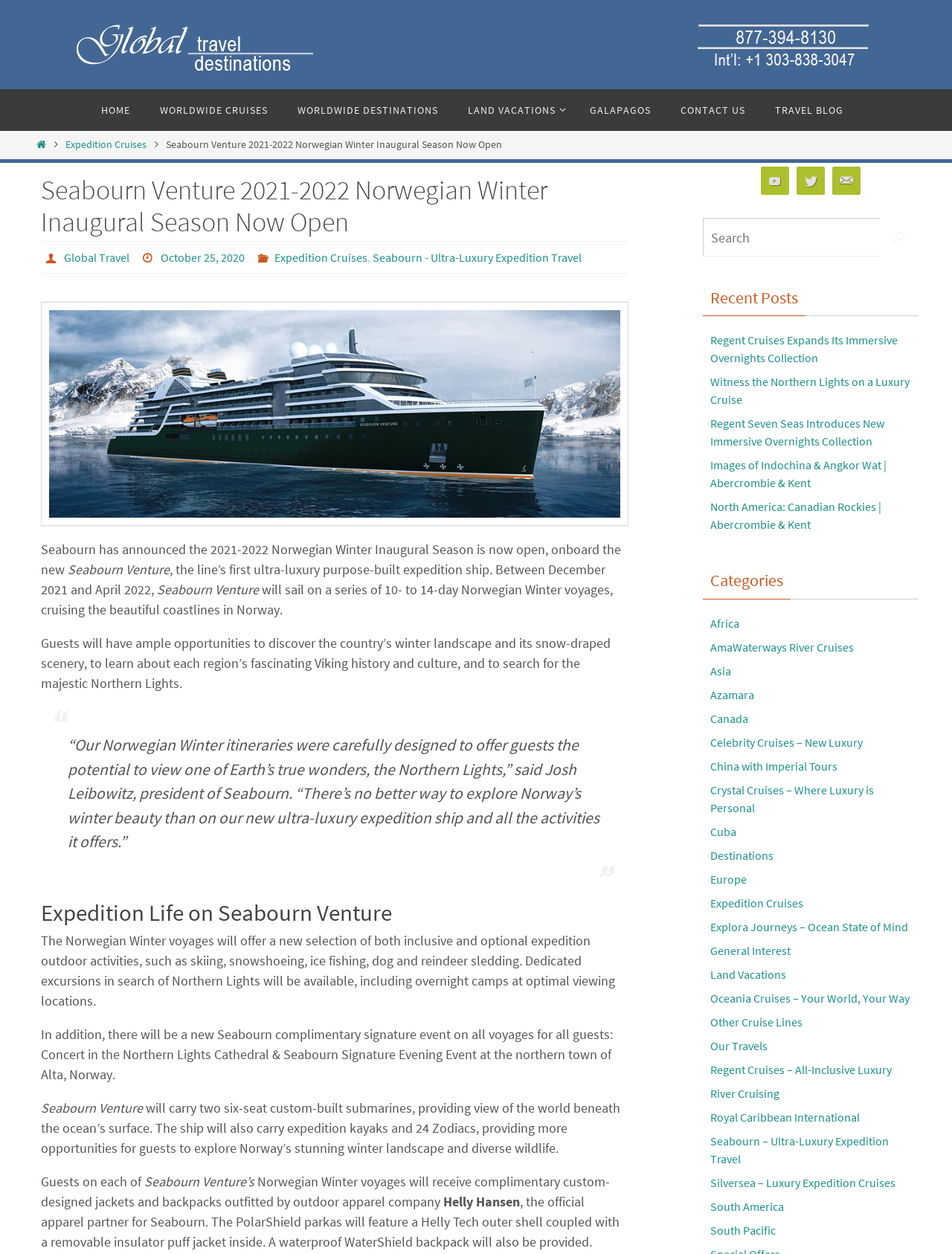What is the name of the event available on all voyages?
Refer to the image and provide a one-word or short phrase answer.

Concert in the Northern Lights Cathedral & Seabourn Signature Evening Event